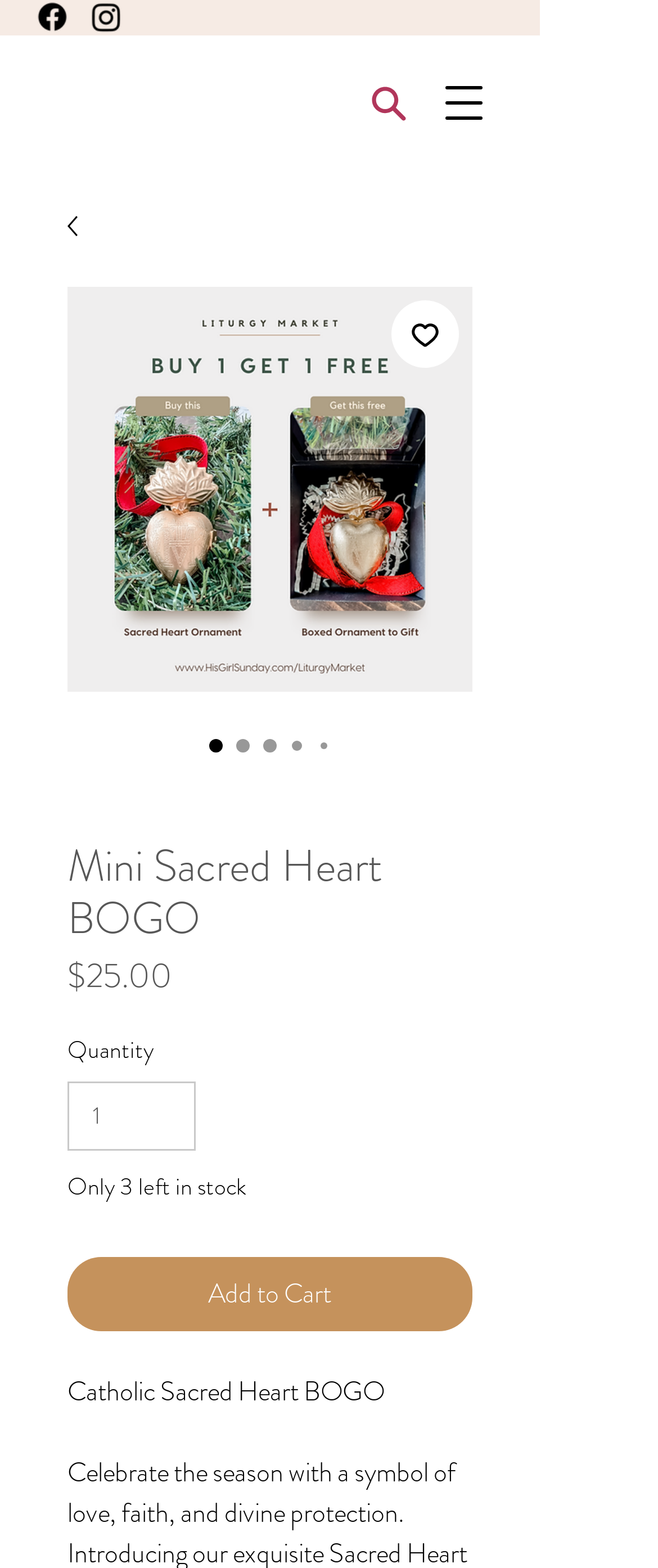What is the price of the Mini Sacred Heart BOGO?
Please respond to the question with a detailed and informative answer.

The price of the Mini Sacred Heart BOGO can be found in the product information section, where it is displayed as a static text element with the value '$25.00'.